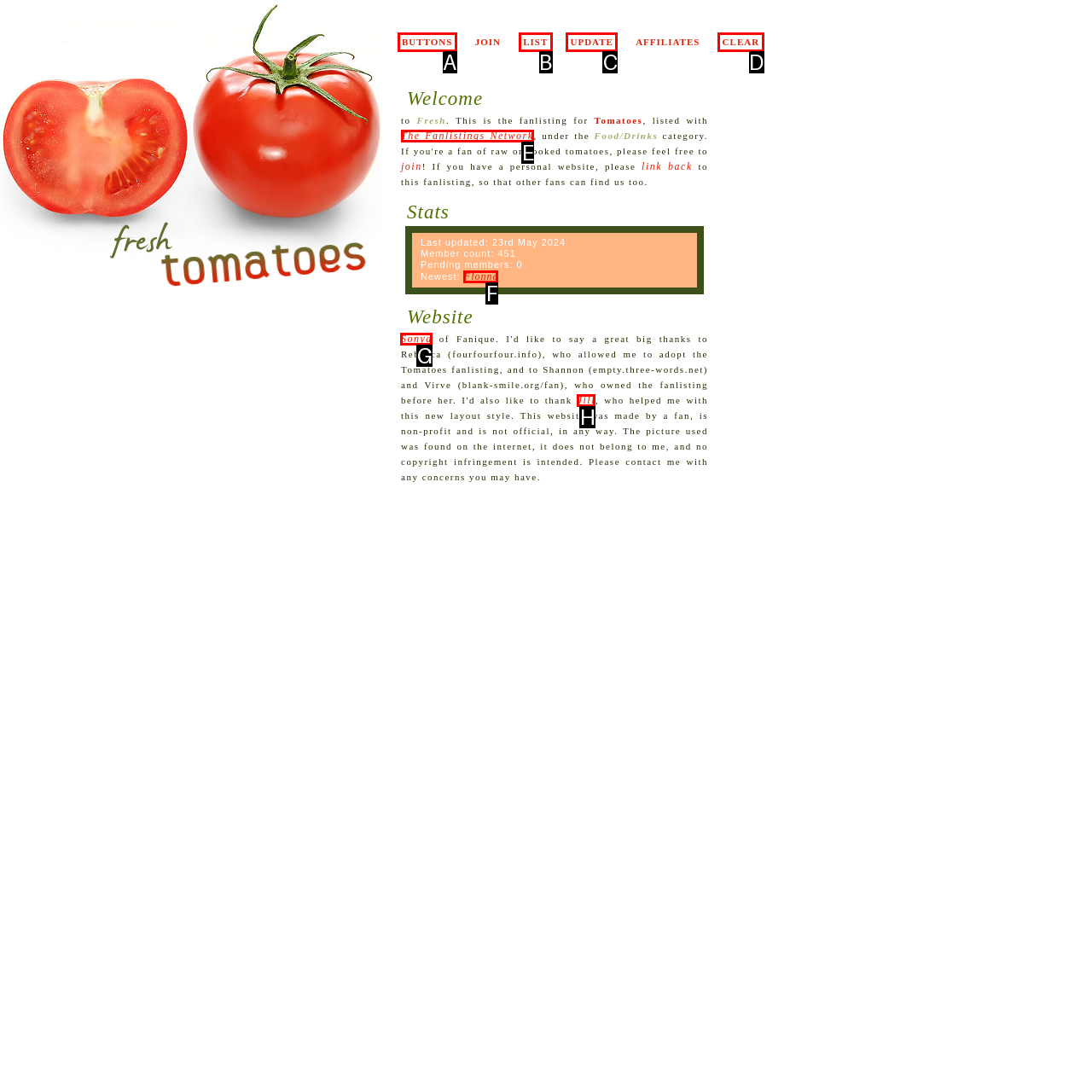Show which HTML element I need to click to perform this task: Contact Sonya Answer with the letter of the correct choice.

G